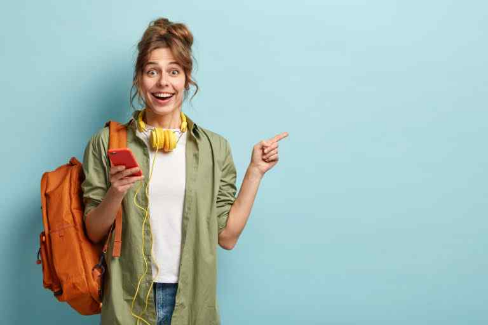What is the woman holding in one hand?
Please use the visual content to give a single word or phrase answer.

A smartphone